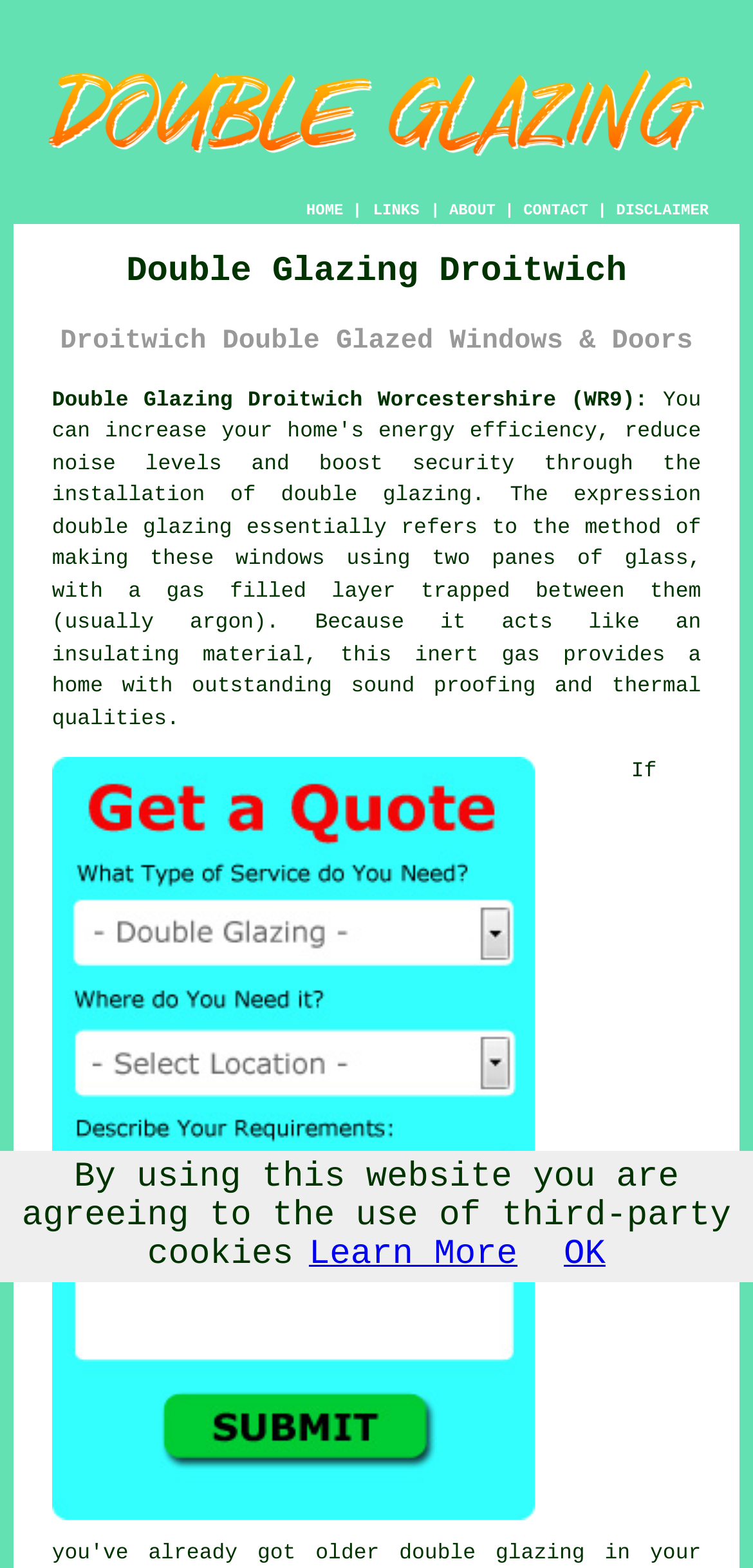Locate the bounding box coordinates of the clickable region to complete the following instruction: "Click CONTACT."

[0.695, 0.129, 0.781, 0.14]